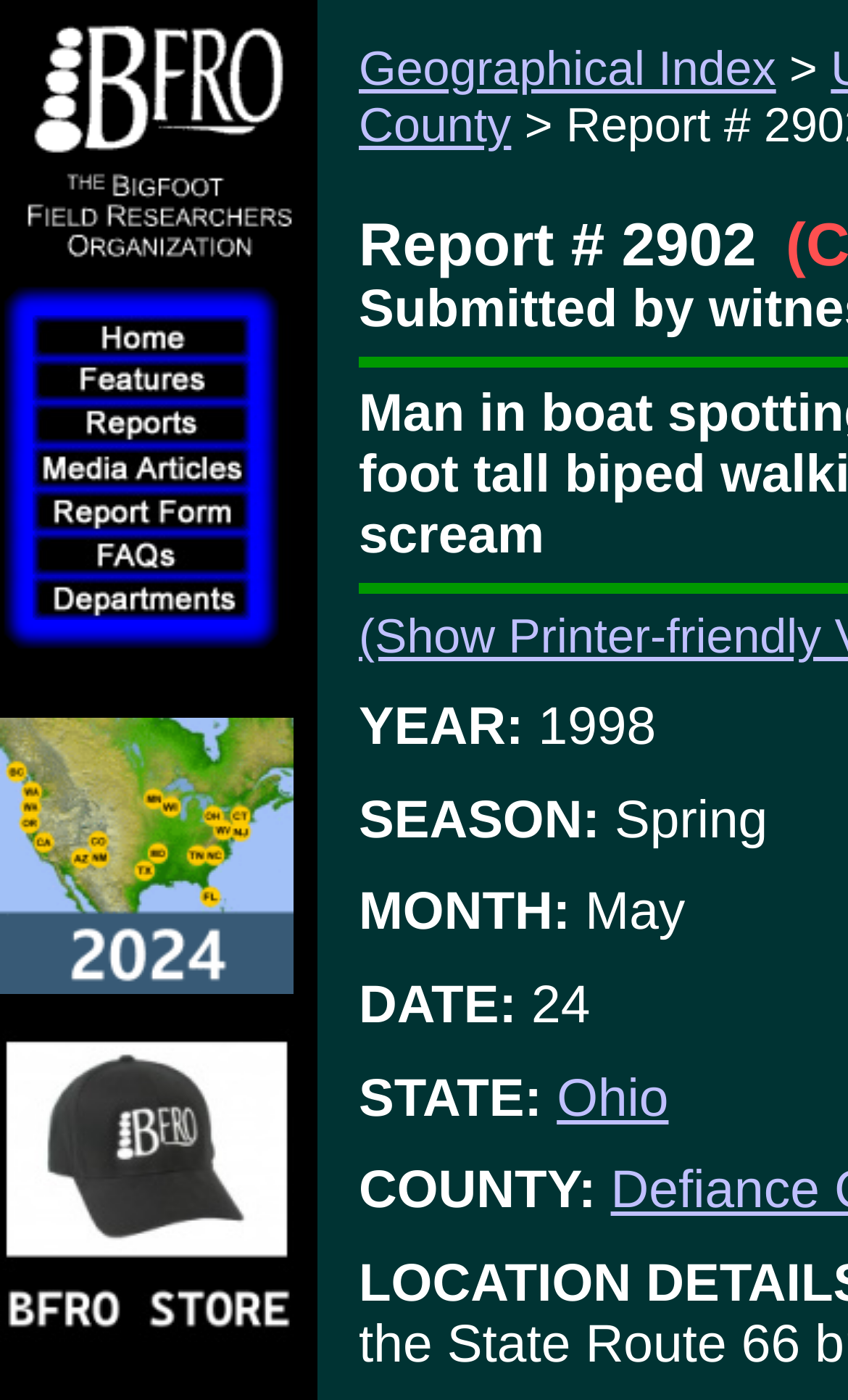Can you identify the bounding box coordinates of the clickable region needed to carry out this instruction: 'Click the Bigfoot Field Researchers Organization Logo'? The coordinates should be four float numbers within the range of 0 to 1, stated as [left, top, right, bottom].

[0.019, 0.183, 0.353, 0.208]